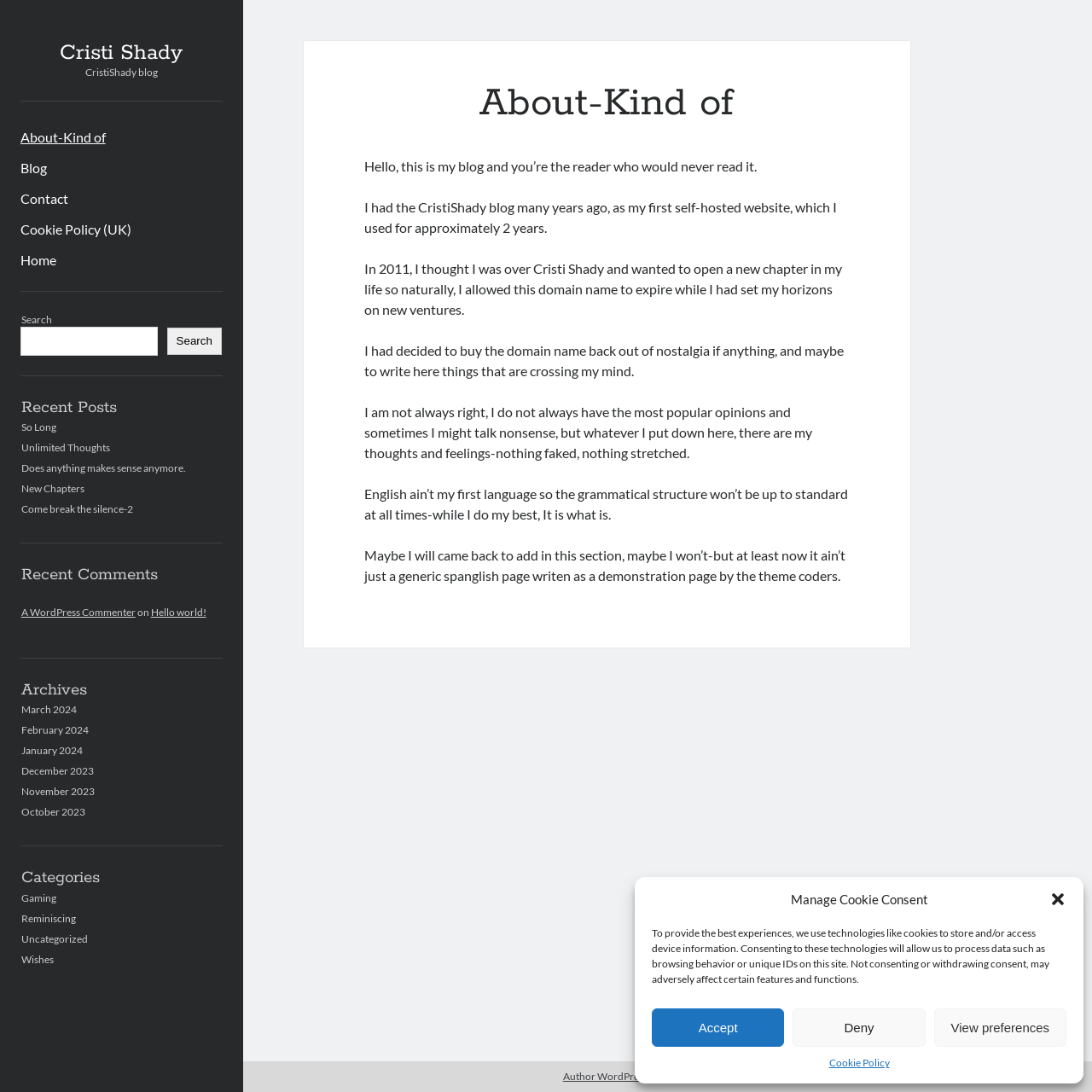Bounding box coordinates are to be given in the format (top-left x, top-left y, bottom-right x, bottom-right y). All values must be floating point numbers between 0 and 1. Provide the bounding box coordinate for the UI element described as: Cookie Policy (UK)

[0.019, 0.201, 0.12, 0.22]